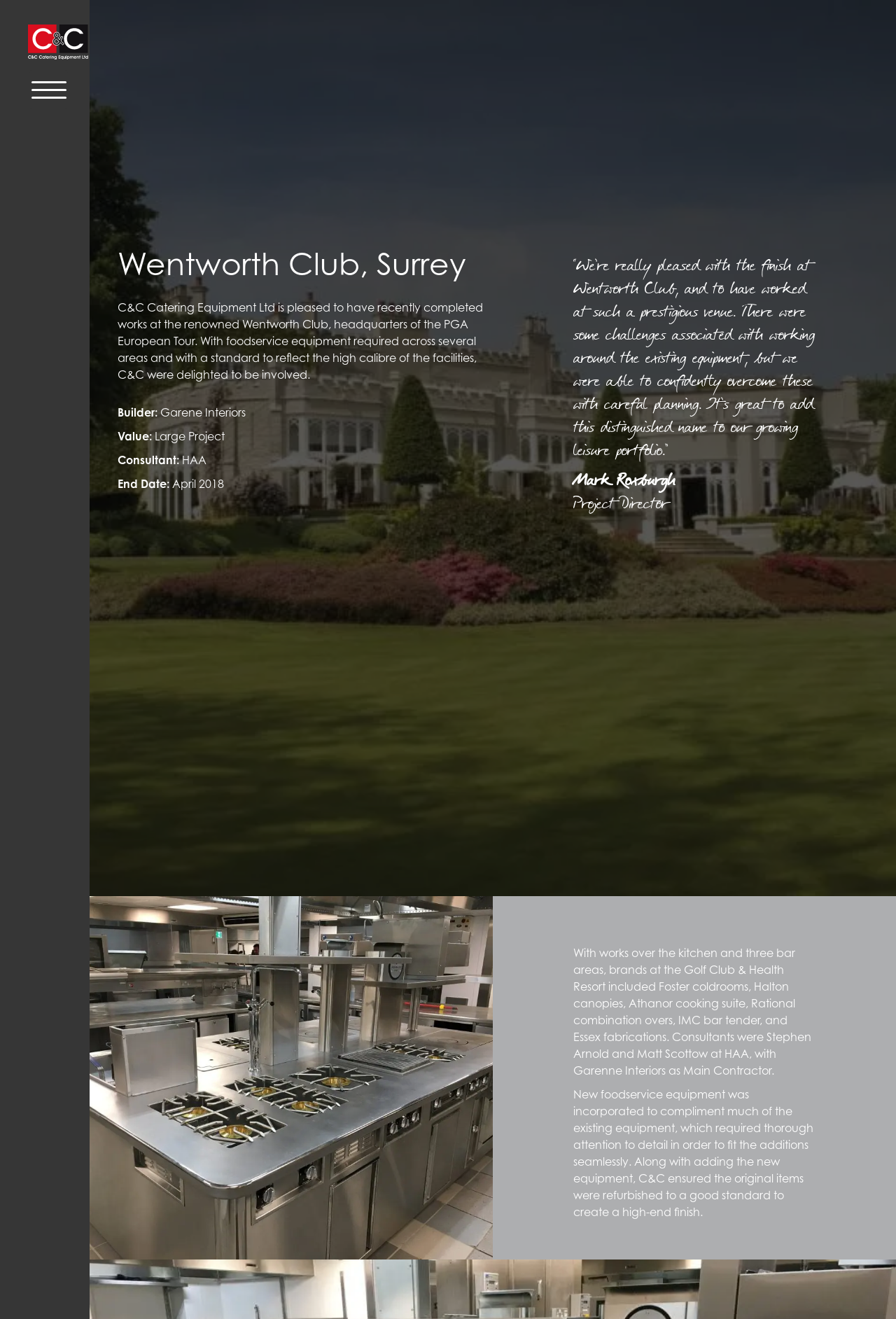Provide an in-depth caption for the elements present on the webpage.

The webpage is about a project completed by C&C Catering Equipment Ltd at the renowned Wentworth Club, headquarters of the PGA European Tour. At the top left corner, there is a C&C logo, which is an image. Below the logo, there is a heading that reads "Wentworth Club, Surrey". 

To the right of the heading, there is a paragraph of text that describes the project, mentioning that C&C Catering Equipment Ltd was pleased to have recently completed works at the Wentworth Club, and that the project required foodservice equipment across several areas. 

Below this paragraph, there are several lines of text that provide details about the project, including the builder, value, consultant, and end date. These details are arranged in a list-like format, with each item on a new line.

Further down the page, there is a quote from Mark Roxburgh, the Project Director, who expresses his pleasure with the finish at Wentworth Club and the challenges overcome during the project. 

Below the quote, there are two paragraphs of text that describe the project in more detail, including the specific brands and equipment used, and the process of incorporating new equipment while refurbishing existing items to create a high-end finish.

At the top right corner, there is a button labeled "Menu".